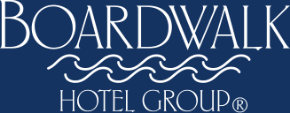Generate a comprehensive description of the image.

The image showcases the logo of the Boardwalk Hotel Group®, prominently displayed with a sophisticated design. The logo features the name "BOARDWALK" in bold, elegant font above "HOTEL GROUP," highlighting the hospitality brand's commitment to offering exceptional accommodations. Flowing wave illustrations beneath the text evoke a sense of seaside adventure and relaxation, aligning with the brand's location in popular beach destinations, particularly Ocean City, Maryland. This logo symbolizes the ideal starting point for guests looking to enjoy unforgettable vacations filled with fun, sun, and oceanfront experiences.